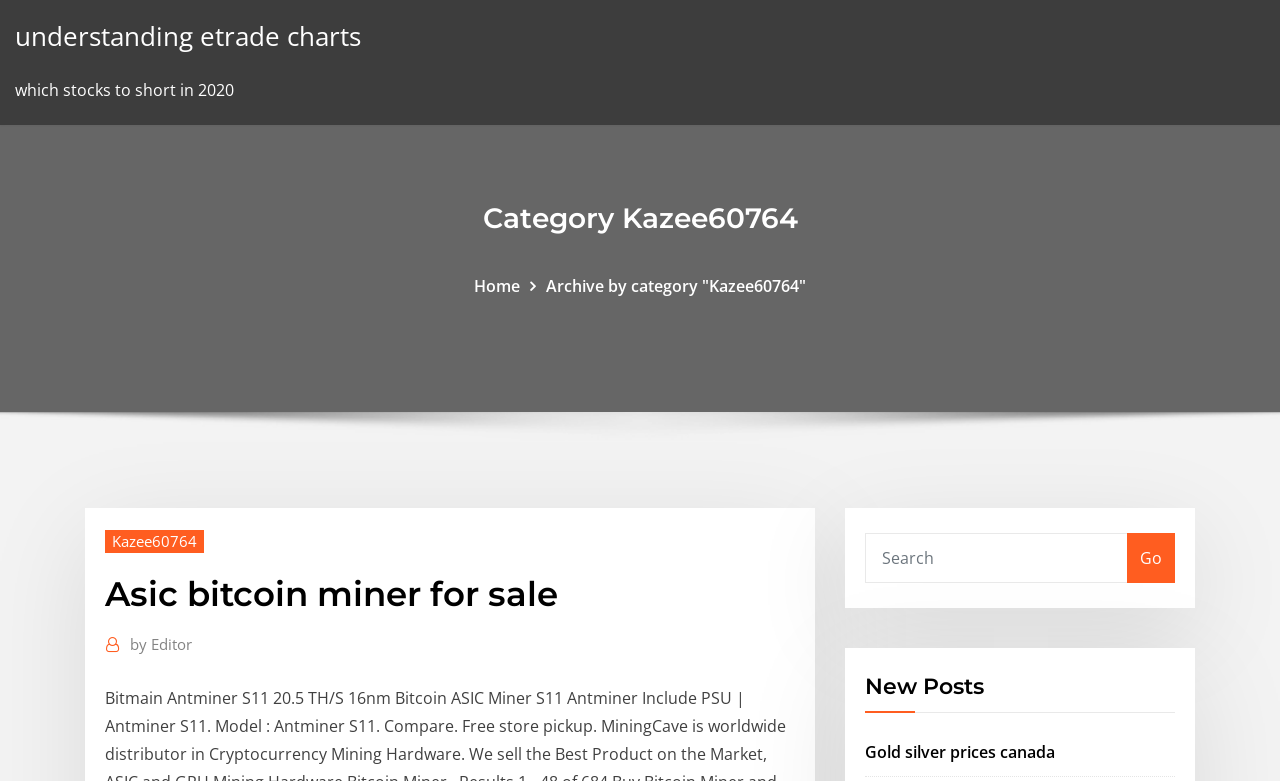What is the category of the current webpage?
Answer the question with a thorough and detailed explanation.

I determined the category by looking at the heading element with the text 'Category Kazee60764' which has a bounding box of [0.066, 0.256, 0.934, 0.303]. This suggests that the webpage is categorized under 'Kazee60764'.